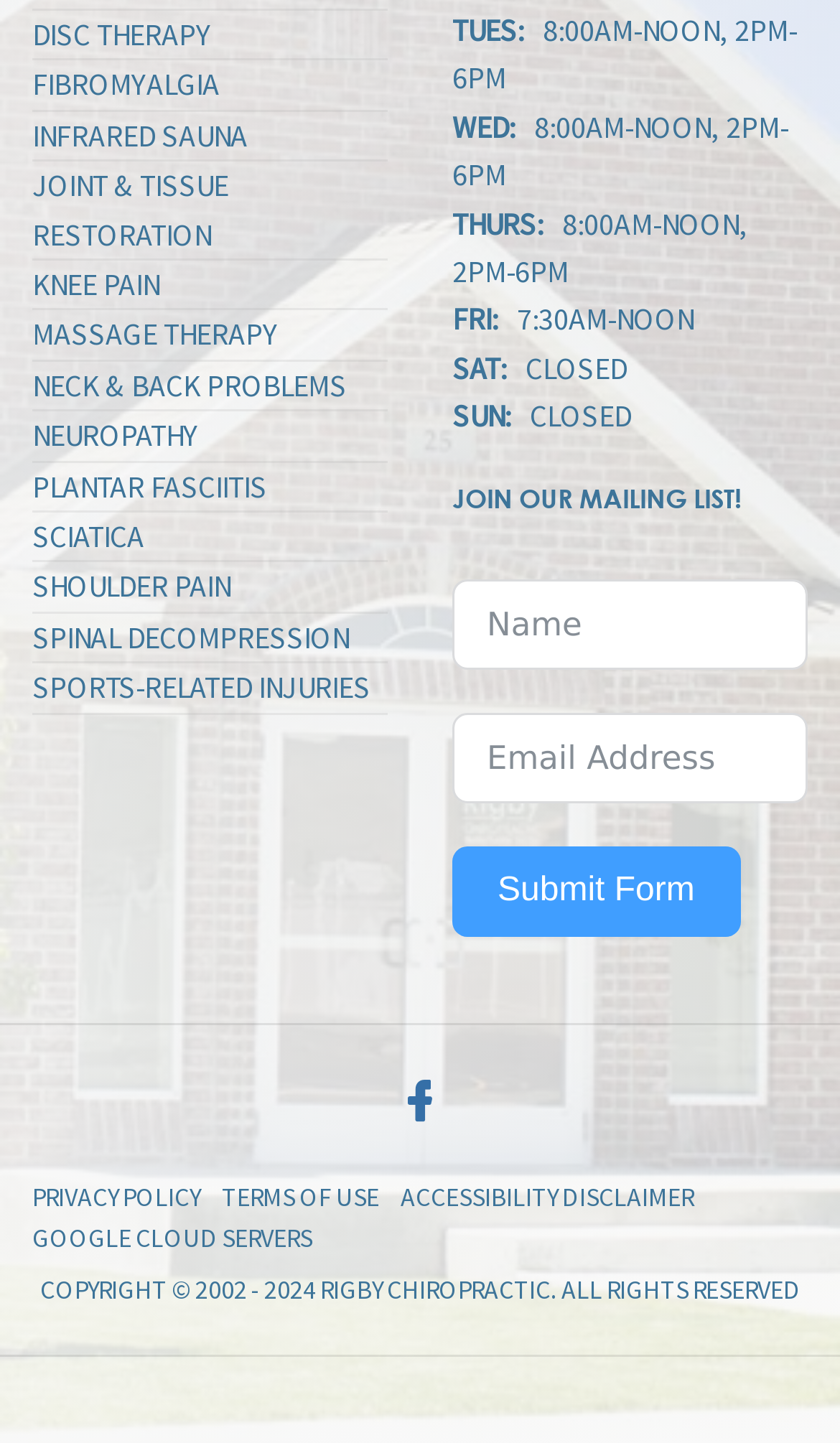What are the available services?
Please respond to the question with a detailed and informative answer.

Based on the links provided at the top of the webpage, the available services include Disc Therapy, Fibromyalgia, Infrared Sauna, Joint & Tissue Restoration, Knee Pain, Massage Therapy, Neck & Back Problems, Neuropathy, Plantar Fasciitis, Sciatica, Shoulder Pain, Spinal Decompression, and Sports-Related Injuries.